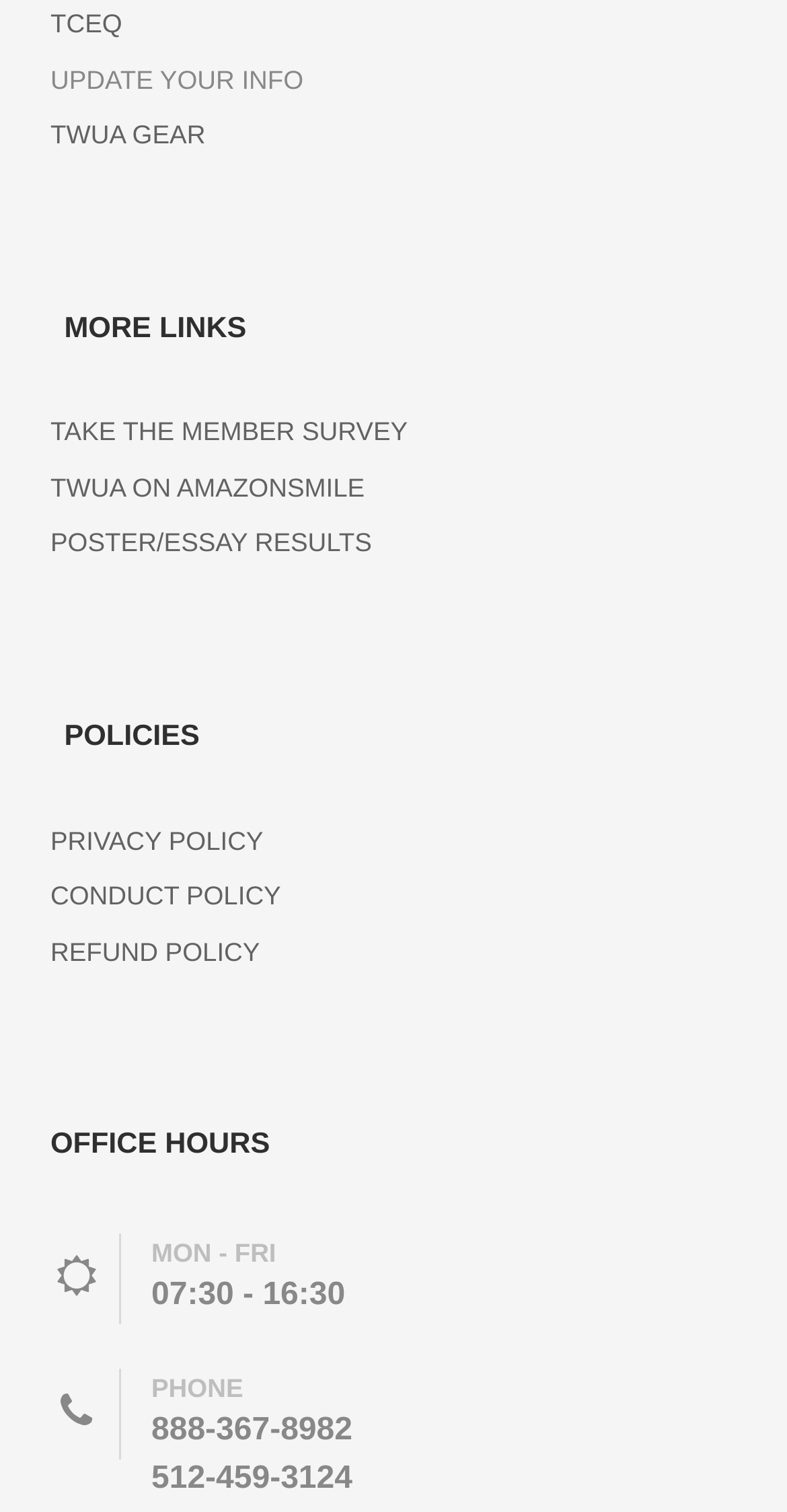Provide the bounding box coordinates of the HTML element this sentence describes: "TCEQ". The bounding box coordinates consist of four float numbers between 0 and 1, i.e., [left, top, right, bottom].

[0.064, 0.006, 0.155, 0.026]